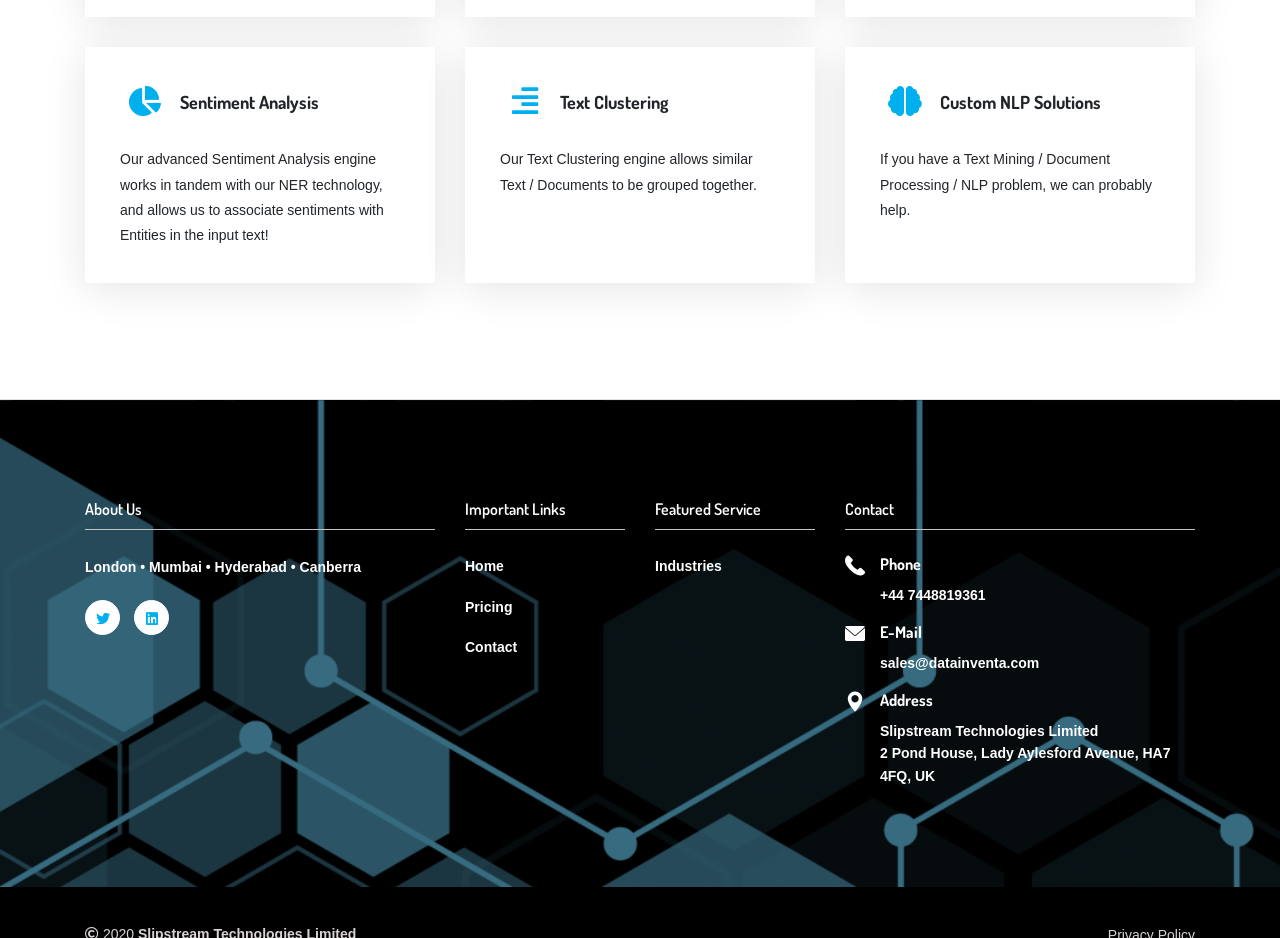Extract the bounding box of the UI element described as: "Industries".

[0.512, 0.593, 0.564, 0.615]